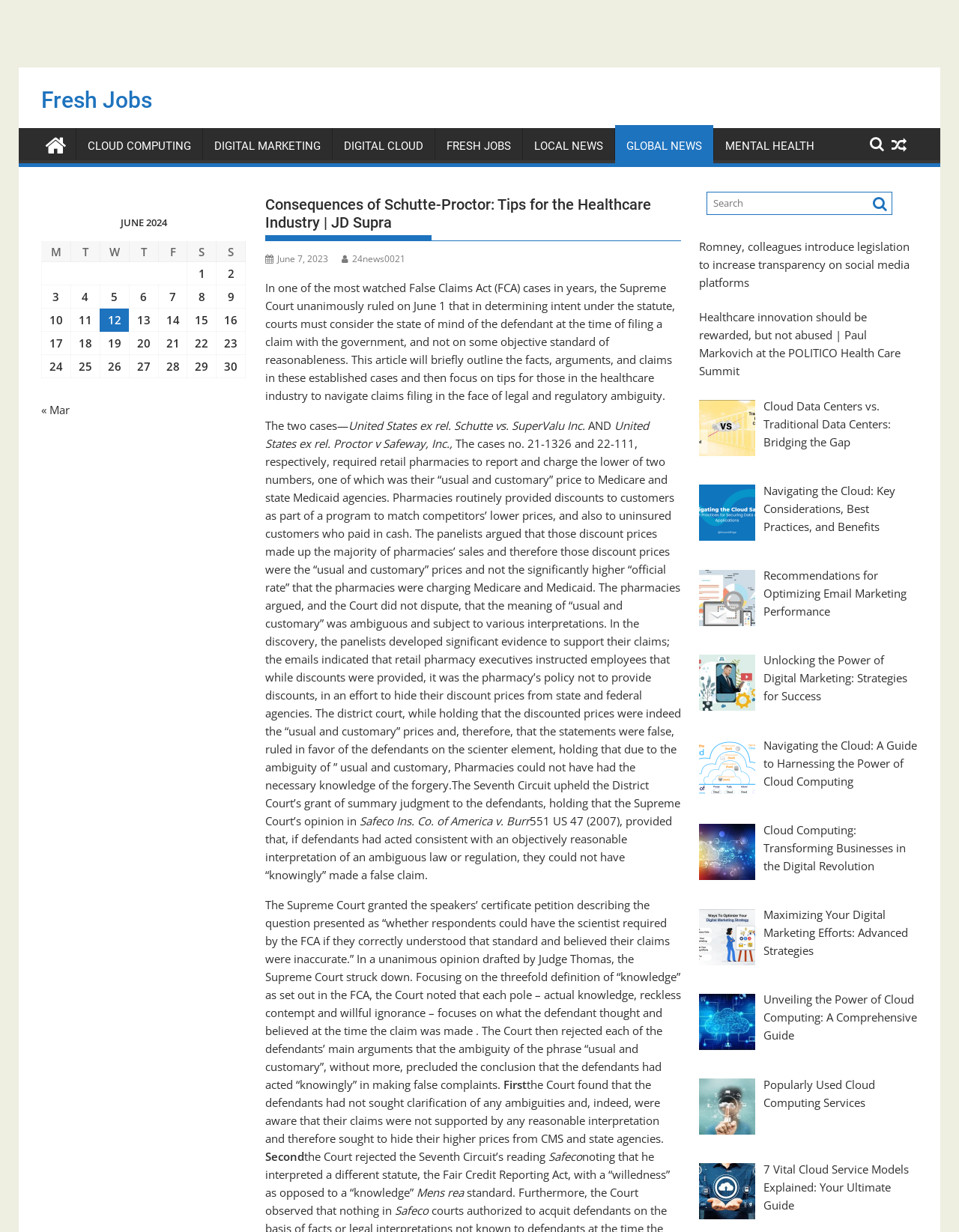Determine the bounding box coordinates of the clickable region to carry out the instruction: "Click on the 'Fresh Jobs' link".

[0.043, 0.071, 0.159, 0.092]